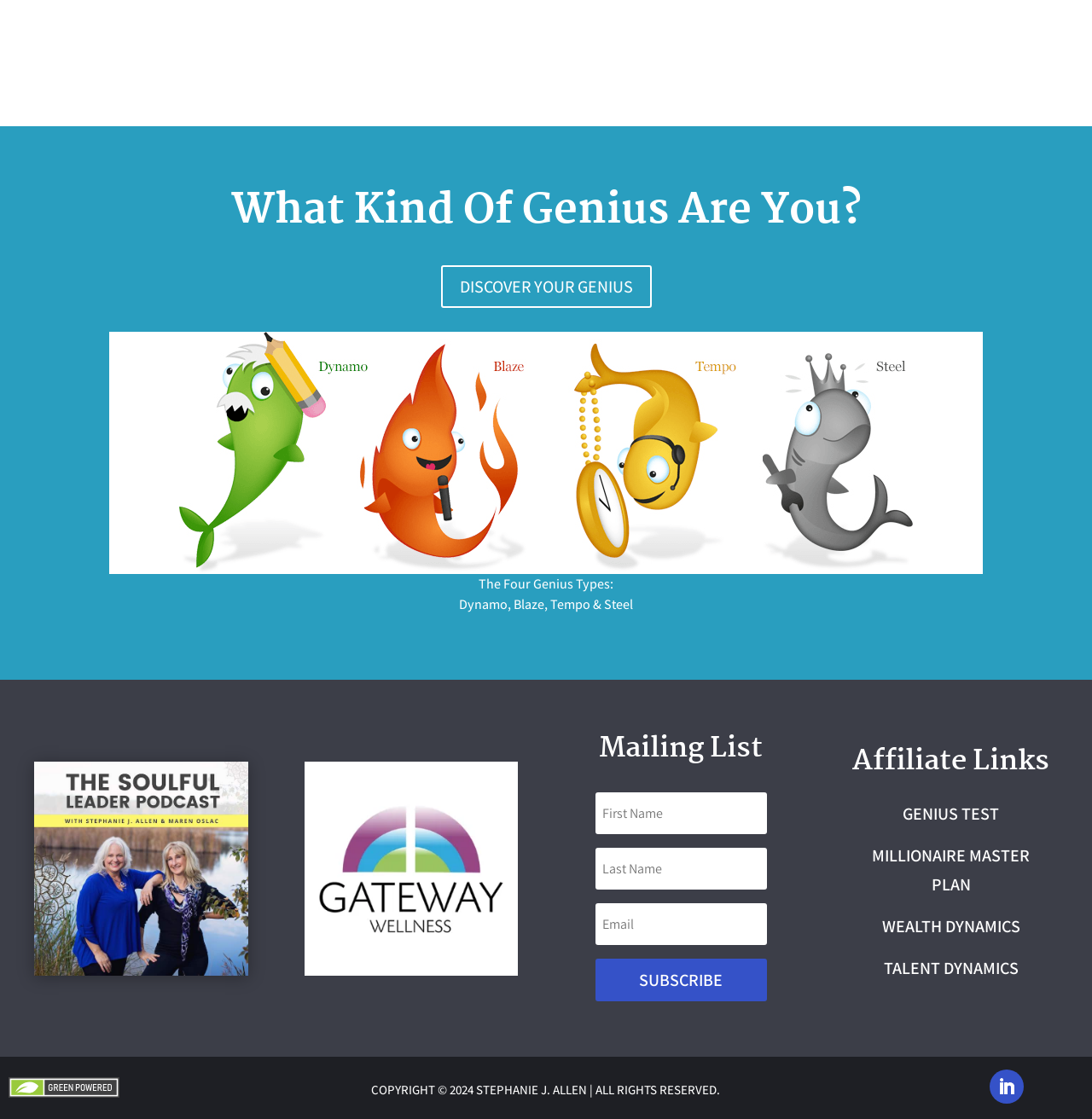Please examine the image and provide a detailed answer to the question: How many affiliate links are there in the Affiliate Links section?

In the Affiliate Links section, there are four link elements with IDs 151, 152, 153, and 154, which suggests that there are four affiliate links in this section.